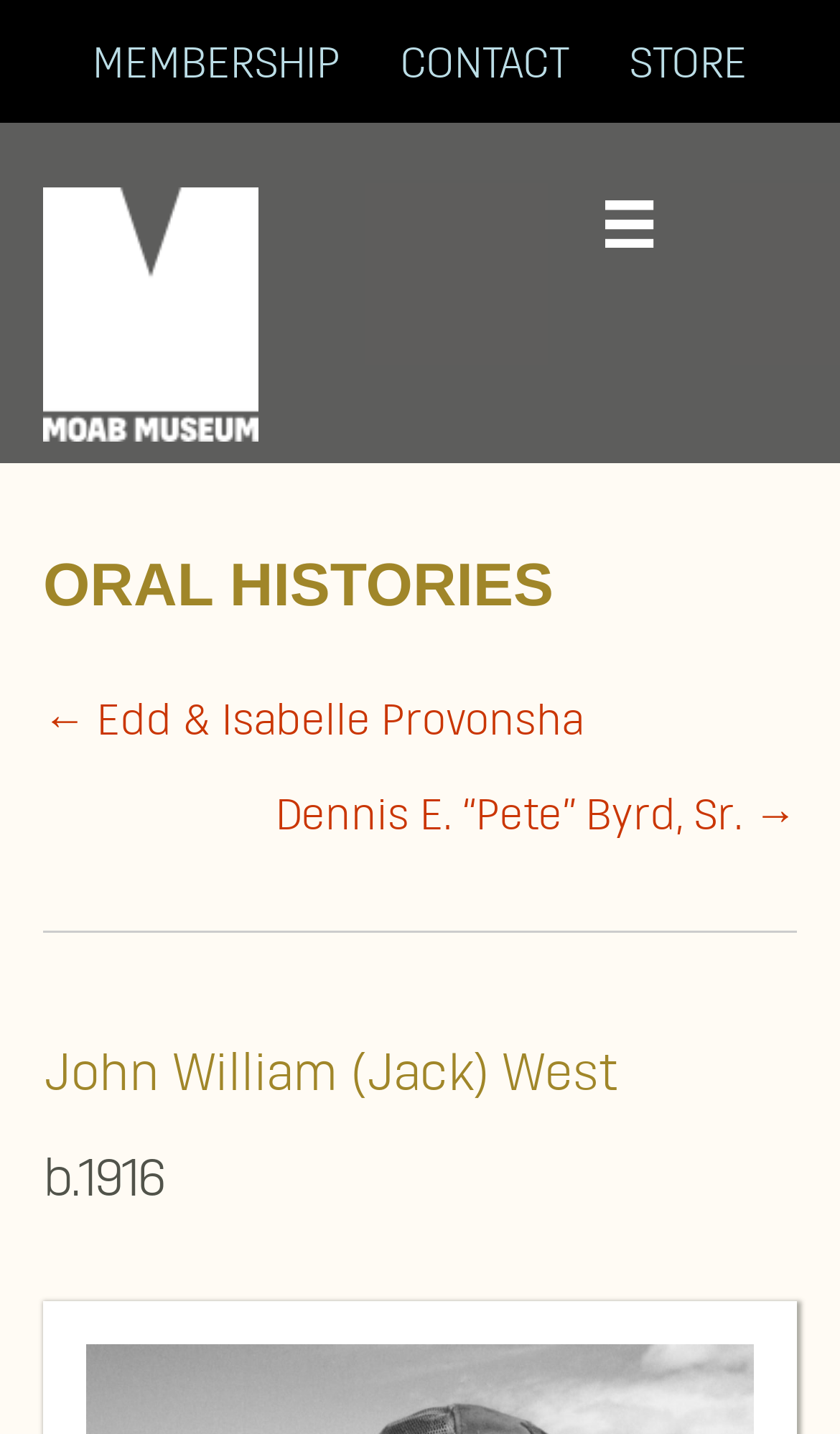What is the type of content on this webpage?
Refer to the image and provide a one-word or short phrase answer.

Oral histories